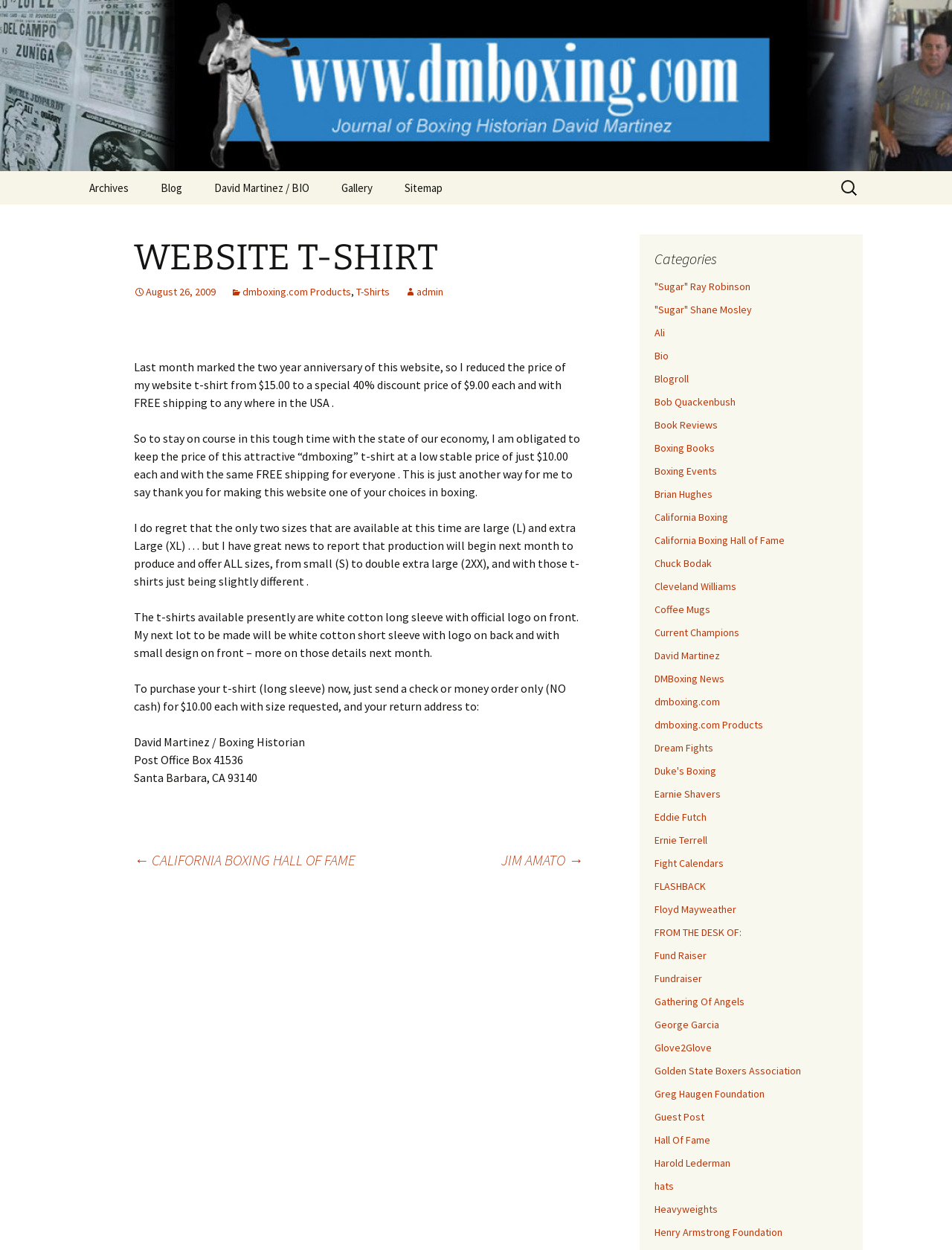What is the current price of the website t-shirt?
Give a one-word or short-phrase answer derived from the screenshot.

$10.00